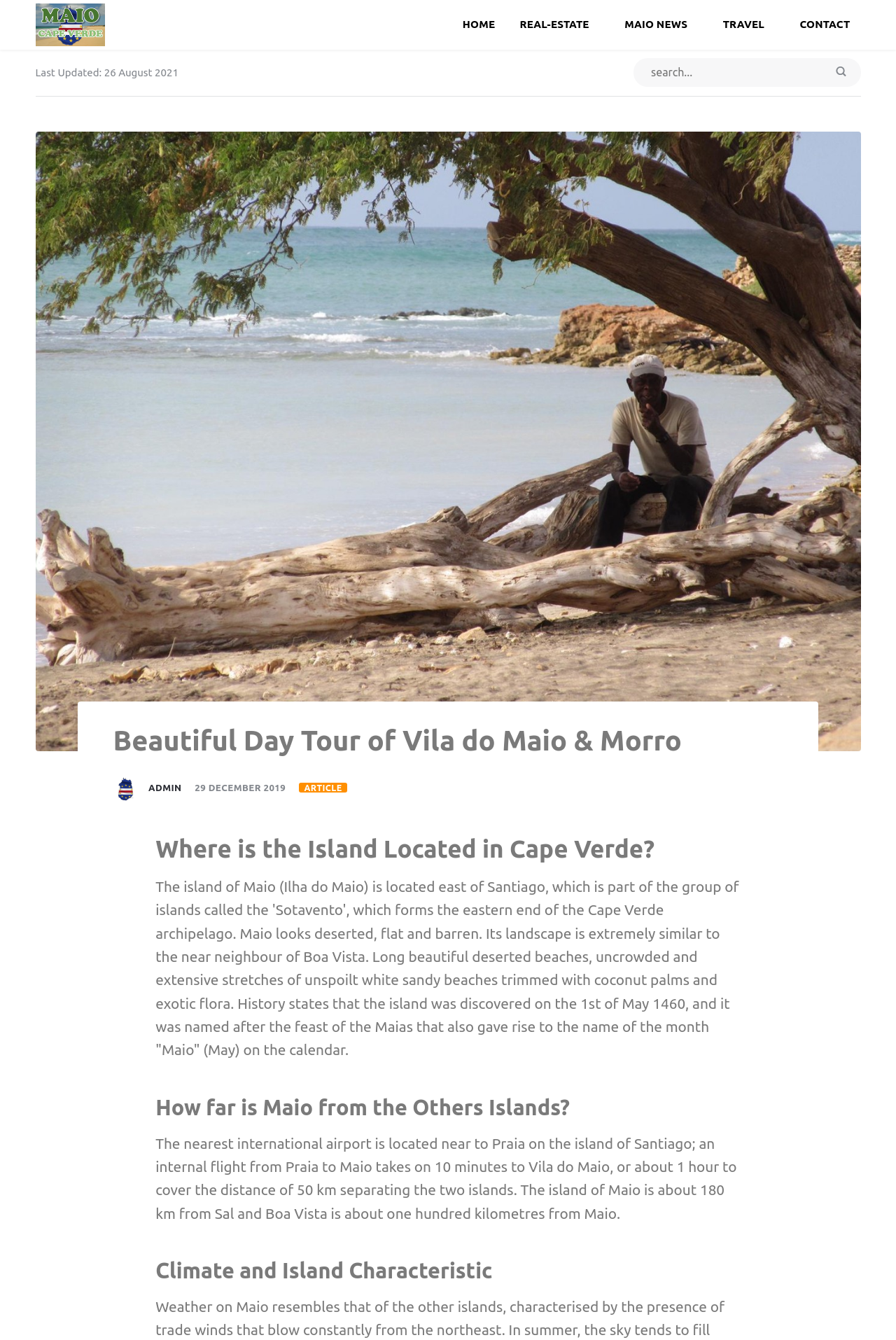What is the nearest international airport located near to?
Based on the visual content, answer with a single word or a brief phrase.

Praia on the island of Santiago